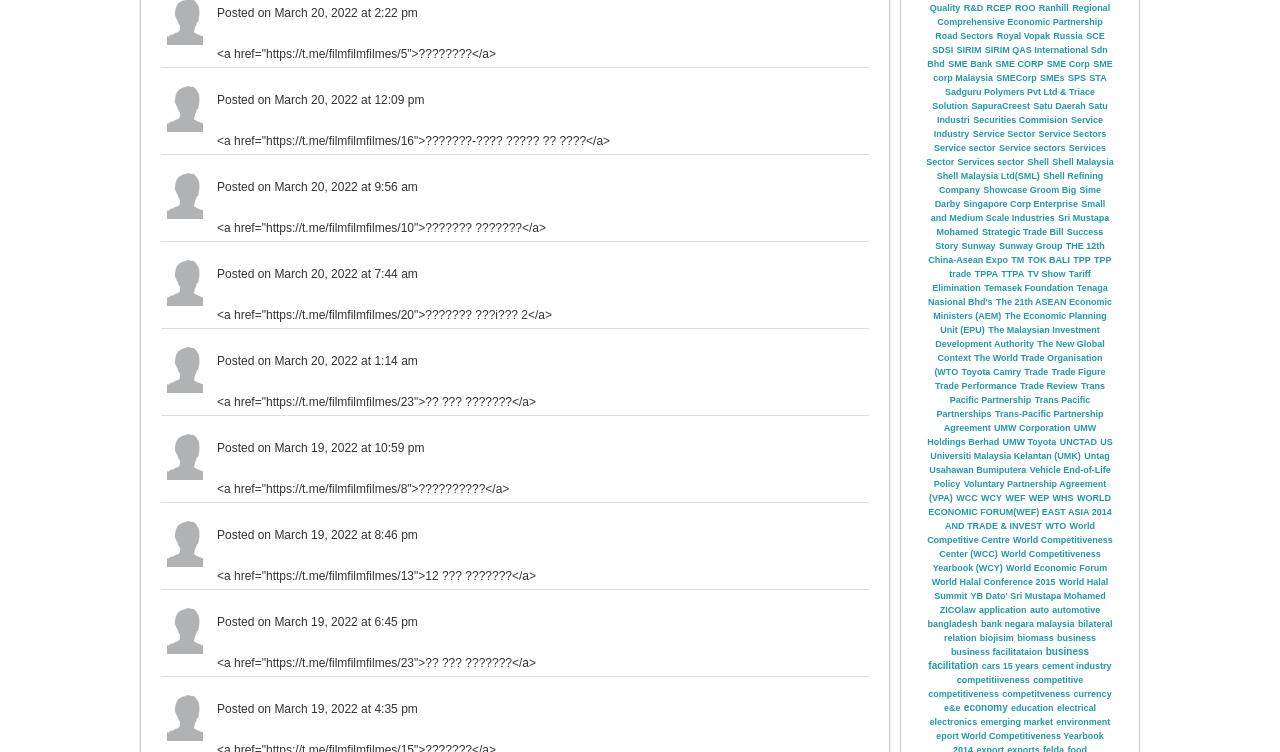Please determine the bounding box coordinates, formatted as (top-left x, top-left y, bottom-right x, bottom-right y), with all values as floating point numbers between 0 and 1. Identify the bounding box of the region described as: Close this window

None